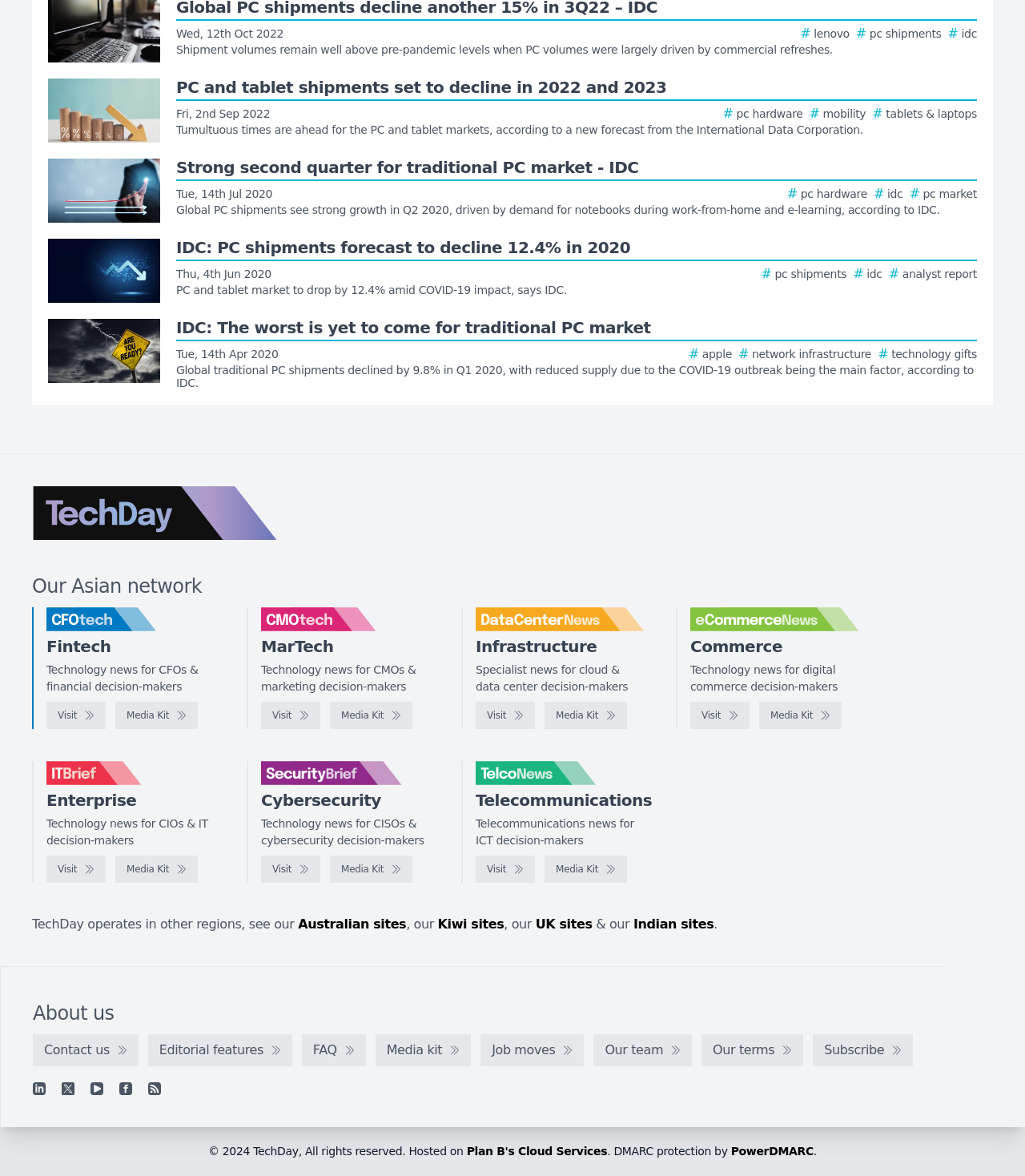Calculate the bounding box coordinates of the UI element given the description: "Our terms".

[0.684, 0.88, 0.784, 0.907]